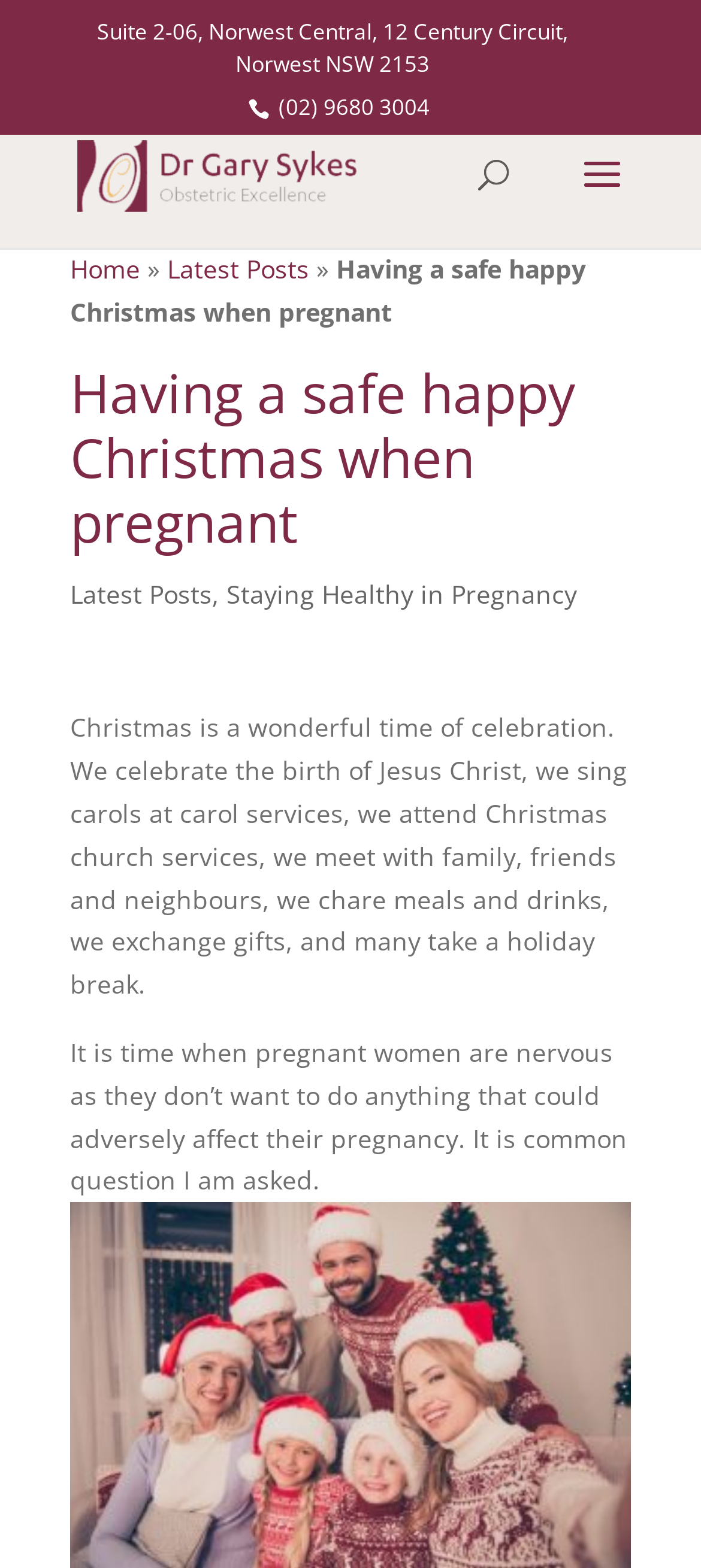What is the phone number of Obstetric Excellence?
Provide a detailed and well-explained answer to the question.

I found the phone number by looking at the link element with the bounding box coordinates [0.397, 0.058, 0.613, 0.078] which contains the phone number.